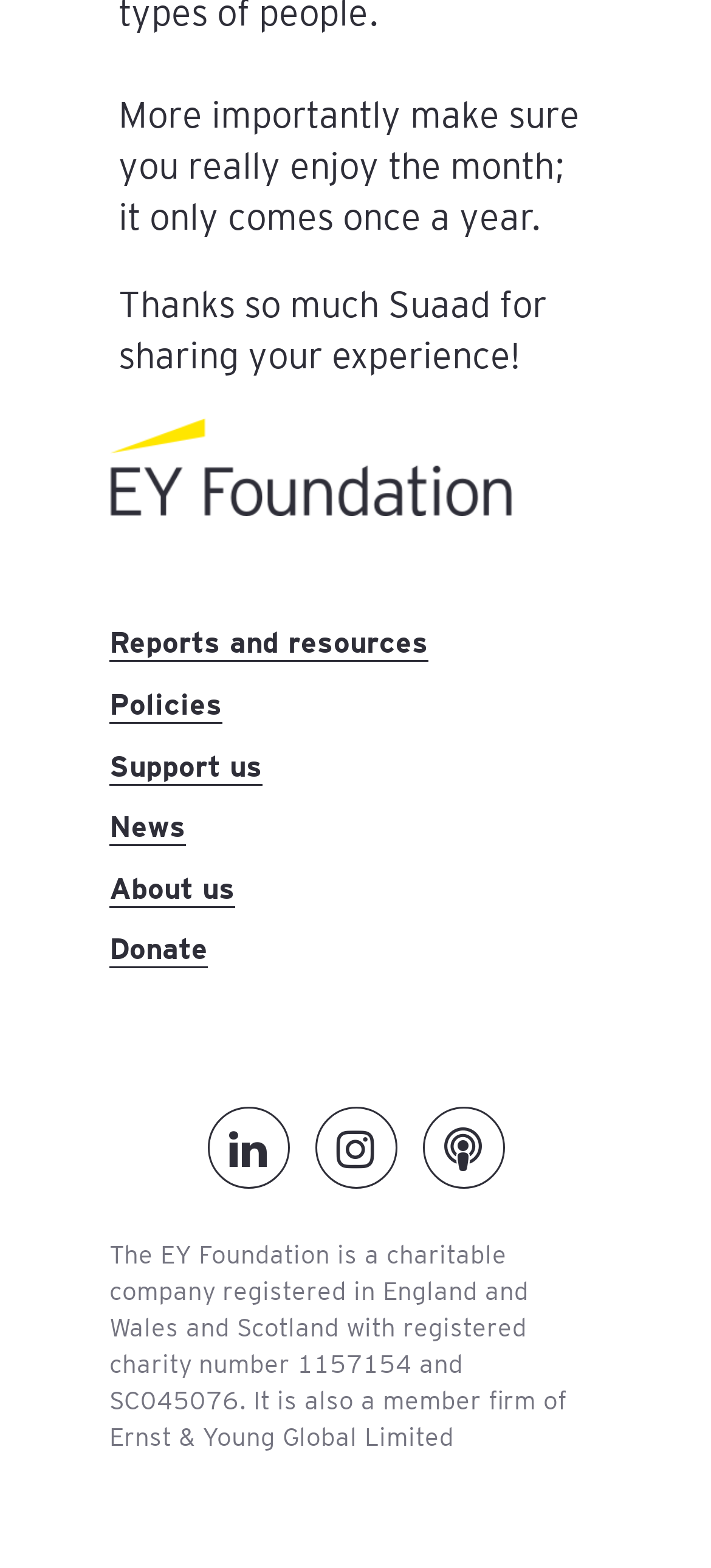Identify the bounding box coordinates of the clickable region necessary to fulfill the following instruction: "Click on 'Support us'". The bounding box coordinates should be four float numbers between 0 and 1, i.e., [left, top, right, bottom].

[0.154, 0.474, 0.369, 0.501]